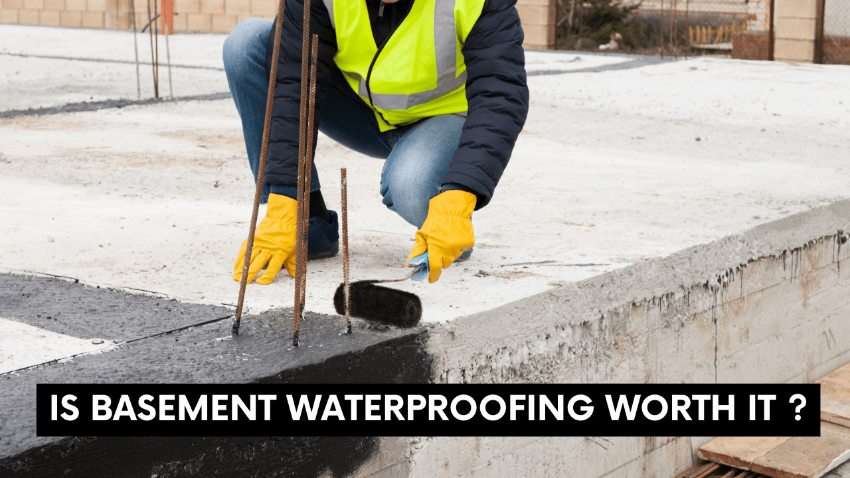What is the context of the scene? Observe the screenshot and provide a one-word or short phrase answer.

Home improvement and maintenance